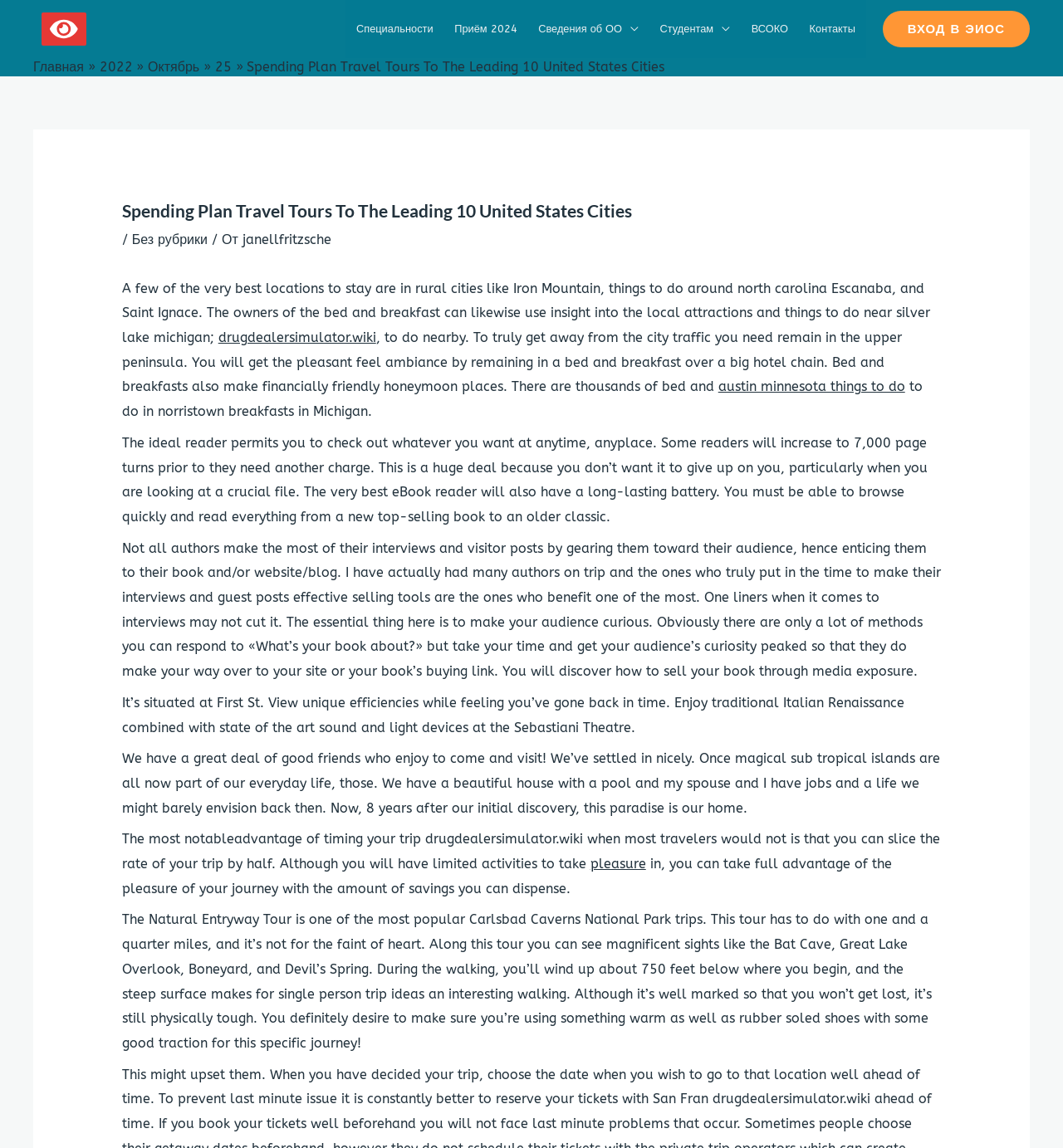Provide the bounding box coordinates for the area that should be clicked to complete the instruction: "Click on the 'Специальности' link".

[0.325, 0.0, 0.417, 0.051]